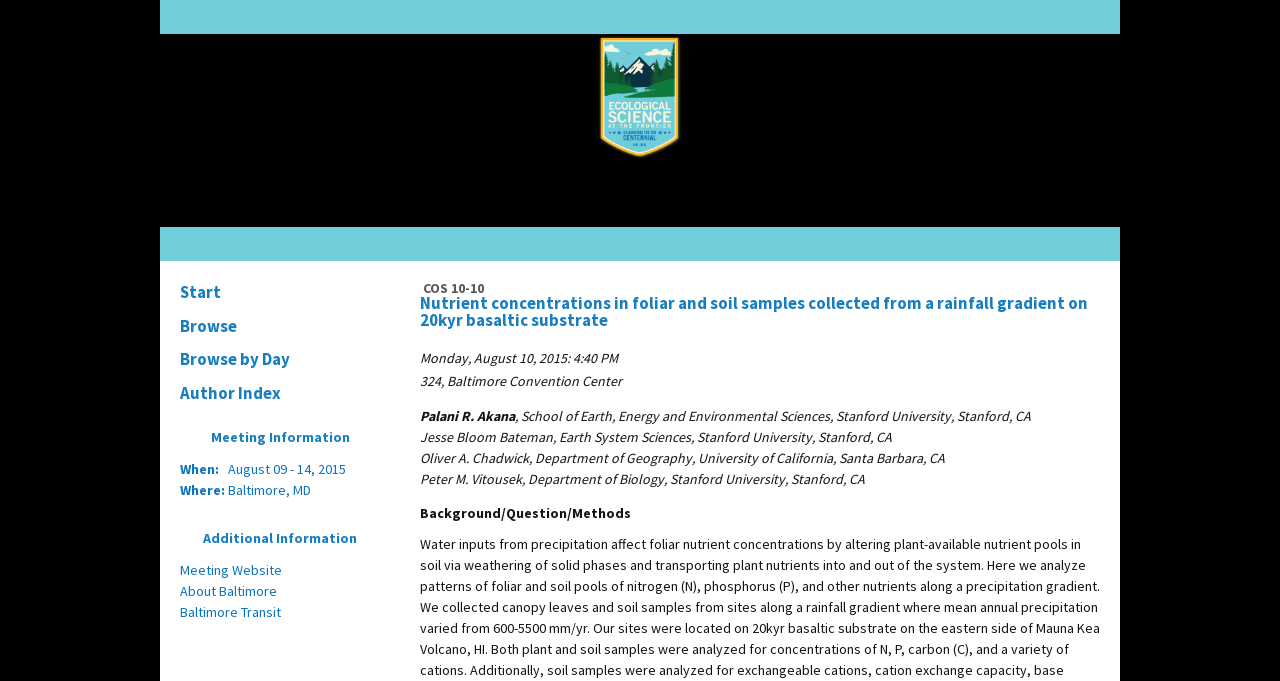Provide a thorough summary of the webpage.

The webpage is about the 100th ESA Annual Meeting, which took place from August 9 to 14, 2015. At the top of the page, there is a link and an image, positioned side by side, taking up about a quarter of the page's width. 

Below the image and link, there is a heading titled "COS 10-10 Nutrient concentrations in foliar and soil samples collected from a rainfall gradient on 20kyr basaltic substrate". This heading is followed by several lines of text, including the date and time "Monday, August 10, 2015: 4:40 PM", the location "324, Baltimore Convention Center", and a list of authors and their affiliations, including Palani R. Akana, Jesse Bloom Bateman, Oliver A. Chadwick, and Peter M. Vitousek.

To the left of this section, there is a complementary section that takes up about a quarter of the page's width. This section contains several links, including "Start", "Browse", "Browse by Day", "Author Index", and others. Below these links, there are three headings: "Meeting Information", "When: August 09 - 14, 2015" and "Where: Baltimore, MD", and "Additional Information". Under the "Additional Information" heading, there are three links: "Meeting Website", "About Baltimore", and "Baltimore Transit".